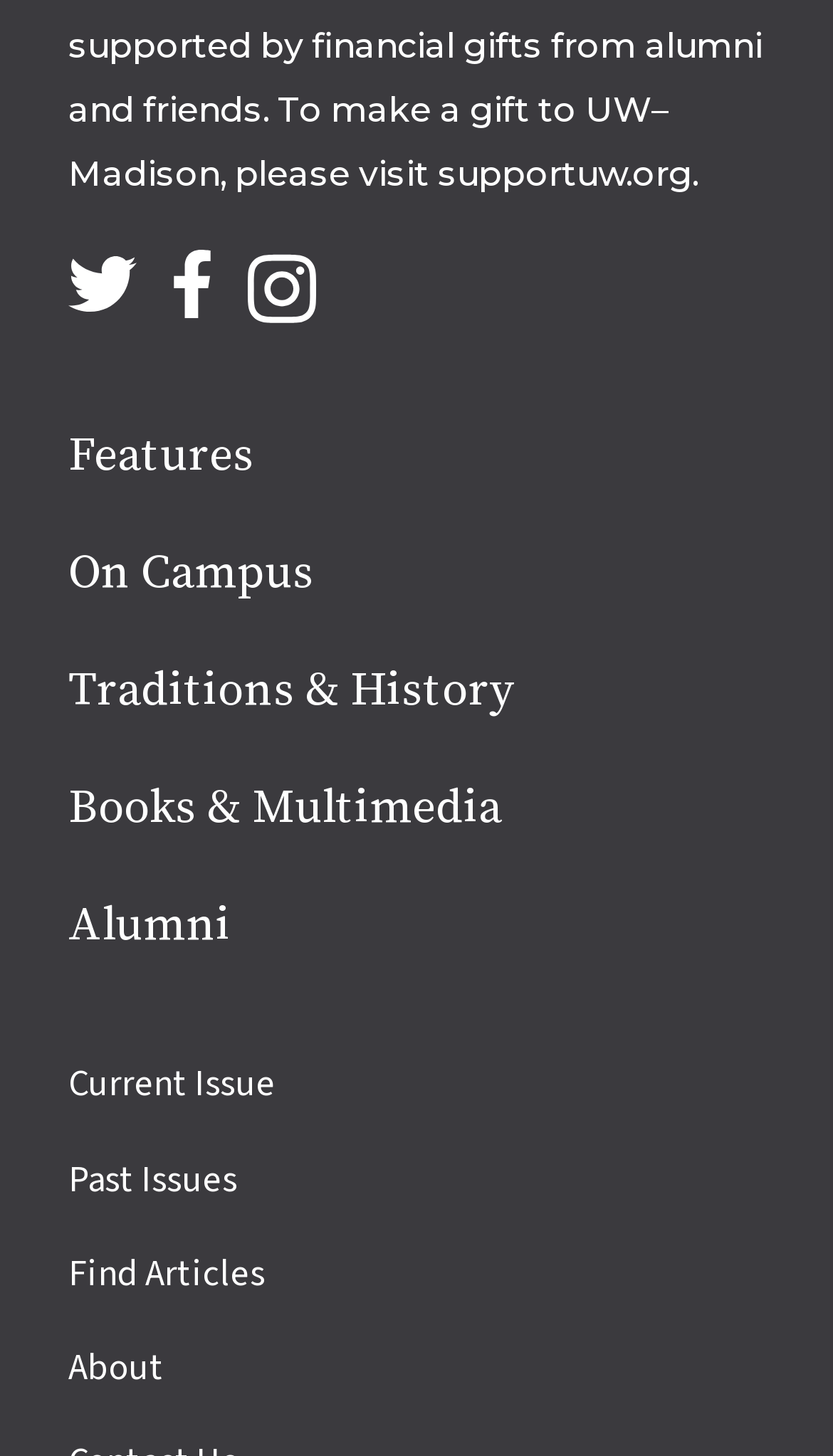How many social media platforms are listed?
Using the information presented in the image, please offer a detailed response to the question.

The webpage has a section 'Follow us on social media' which lists three social media platforms: Twitter, Facebook, and Instagram.